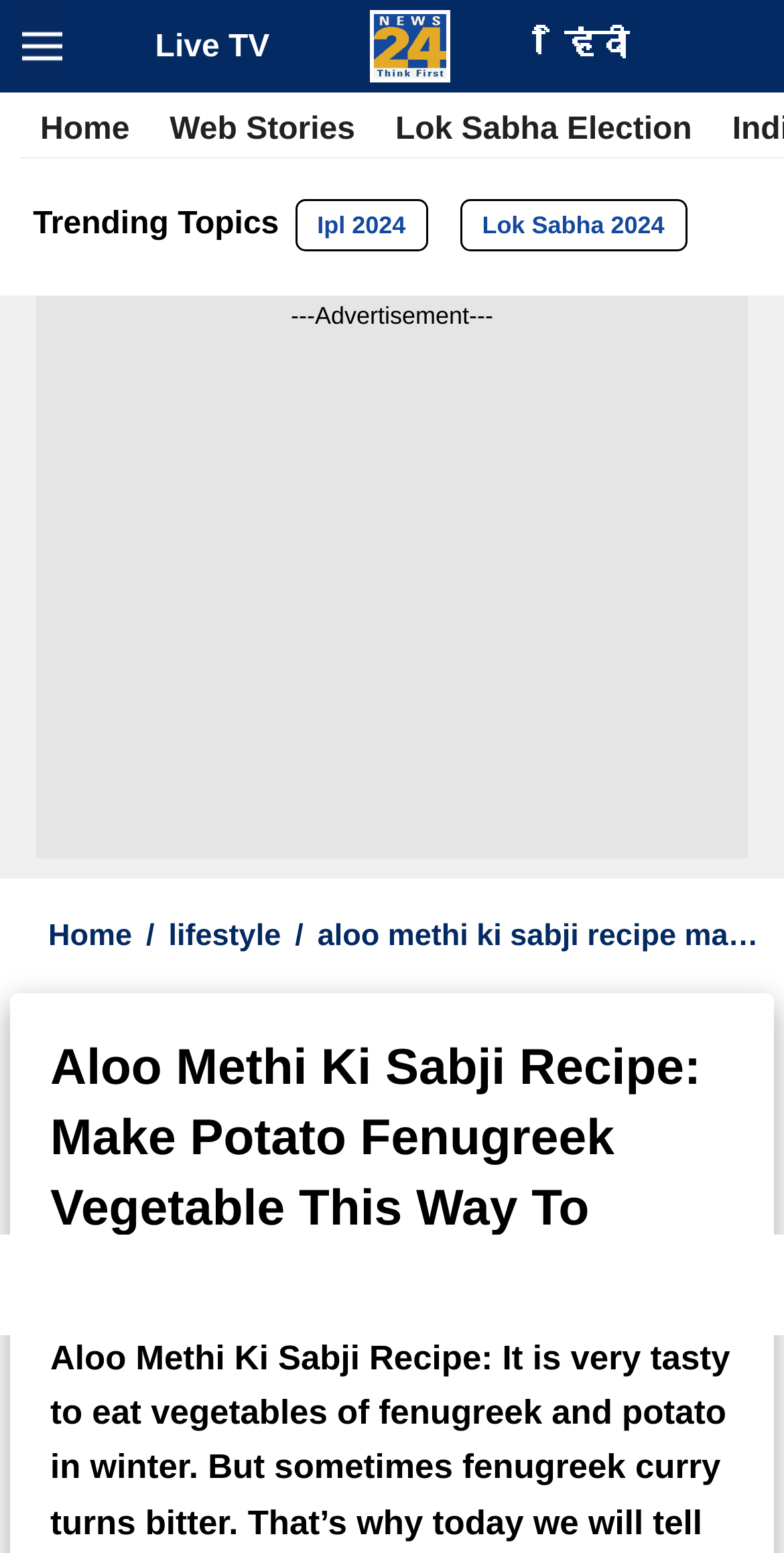Determine the bounding box coordinates for the clickable element required to fulfill the instruction: "Toggle navigation". Provide the coordinates as four float numbers between 0 and 1, i.e., [left, top, right, bottom].

[0.026, 0.0, 0.082, 0.06]